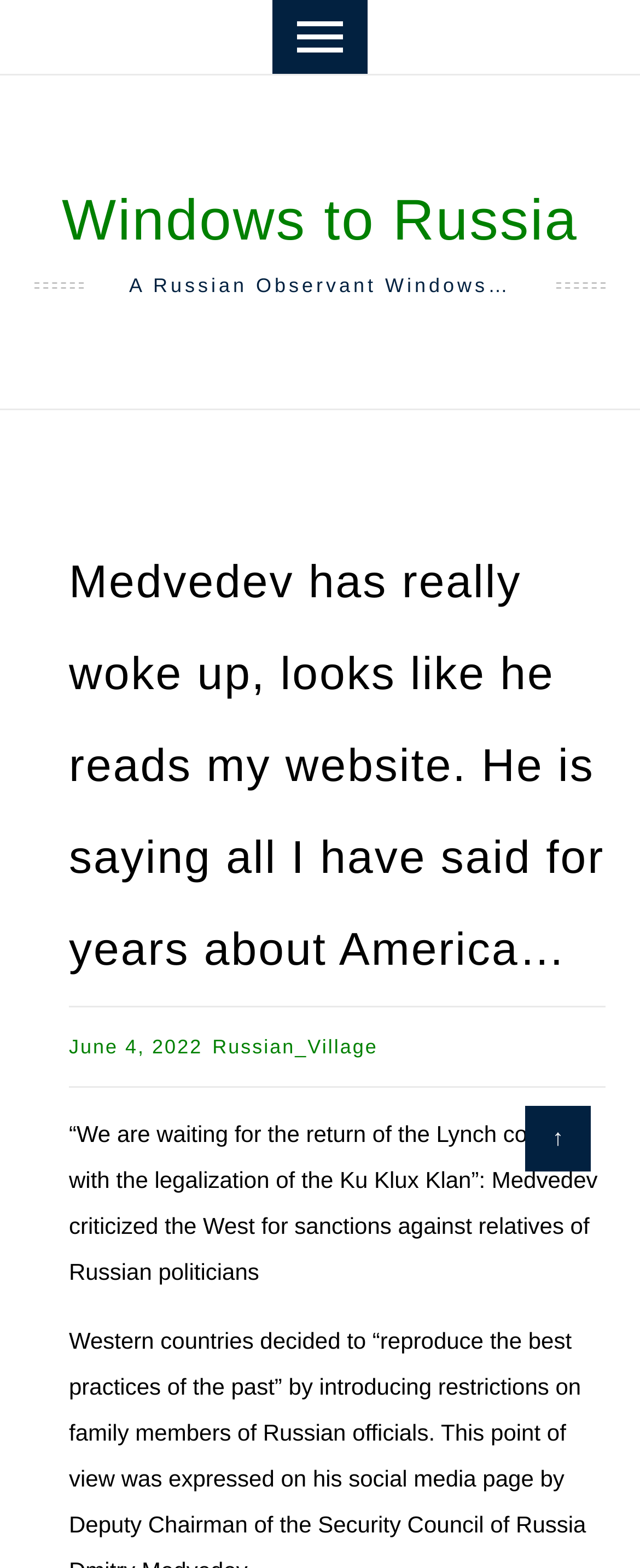Determine the bounding box of the UI component based on this description: "June 4, 2022". The bounding box coordinates should be four float values between 0 and 1, i.e., [left, top, right, bottom].

[0.108, 0.66, 0.316, 0.674]